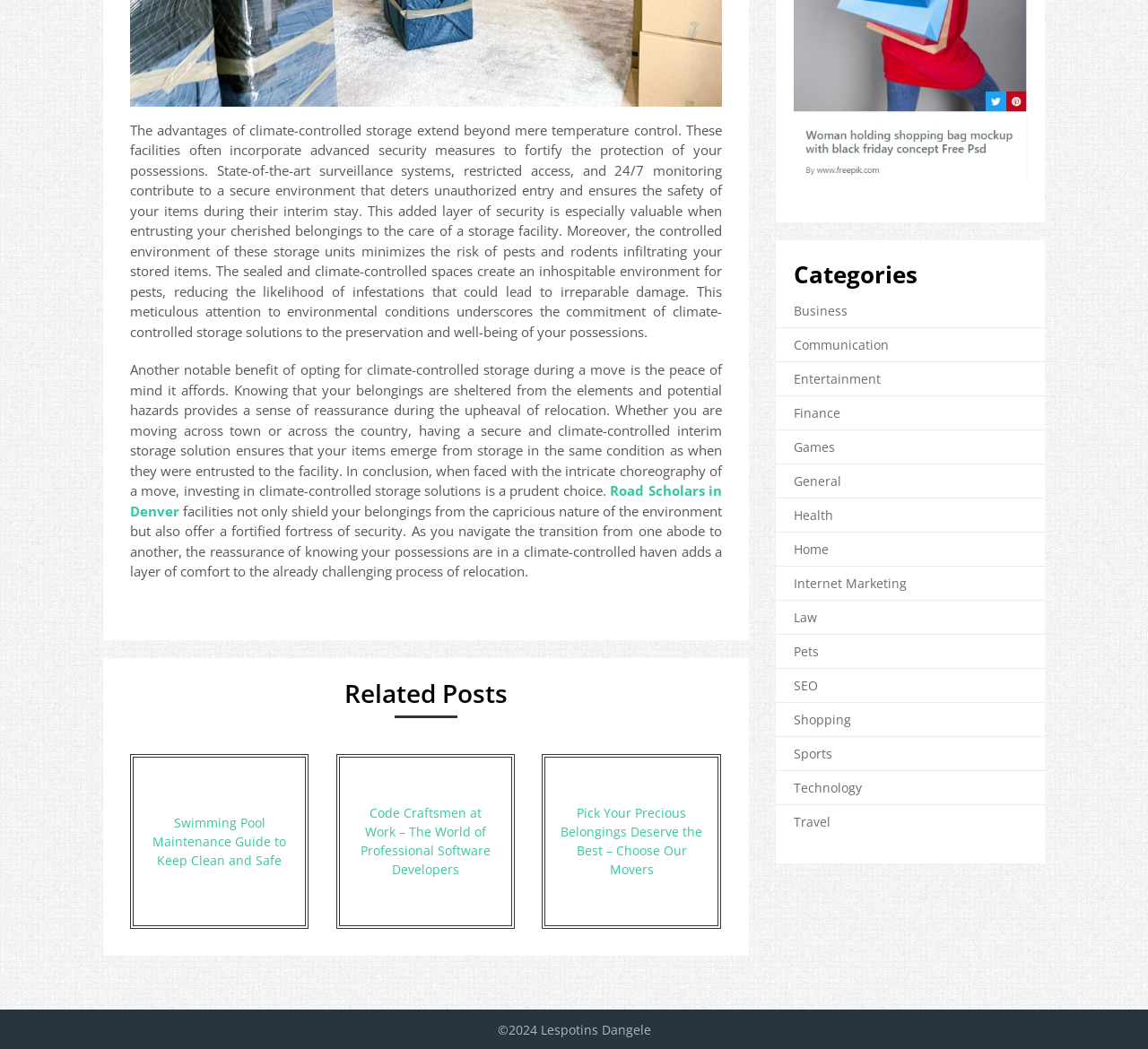Pinpoint the bounding box coordinates of the area that should be clicked to complete the following instruction: "Explore 'Code Craftsmen at Work – The World of Professional Software Developers'". The coordinates must be given as four float numbers between 0 and 1, i.e., [left, top, right, bottom].

[0.293, 0.719, 0.448, 0.885]